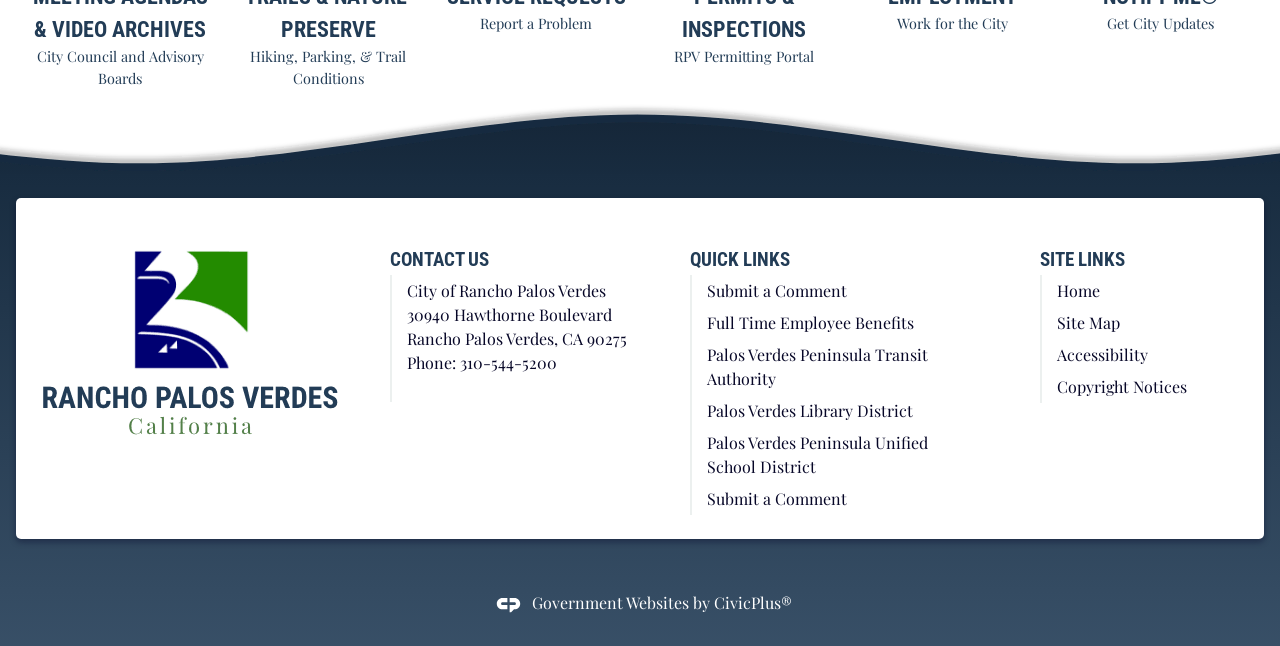What is the name of the company that created the government website?
Please provide a comprehensive answer based on the information in the image.

I found the footer section on the webpage, which includes a link 'CivicPlus' and a static text 'Government Websites by'. This indicates that the company that created the government website is CivicPlus.